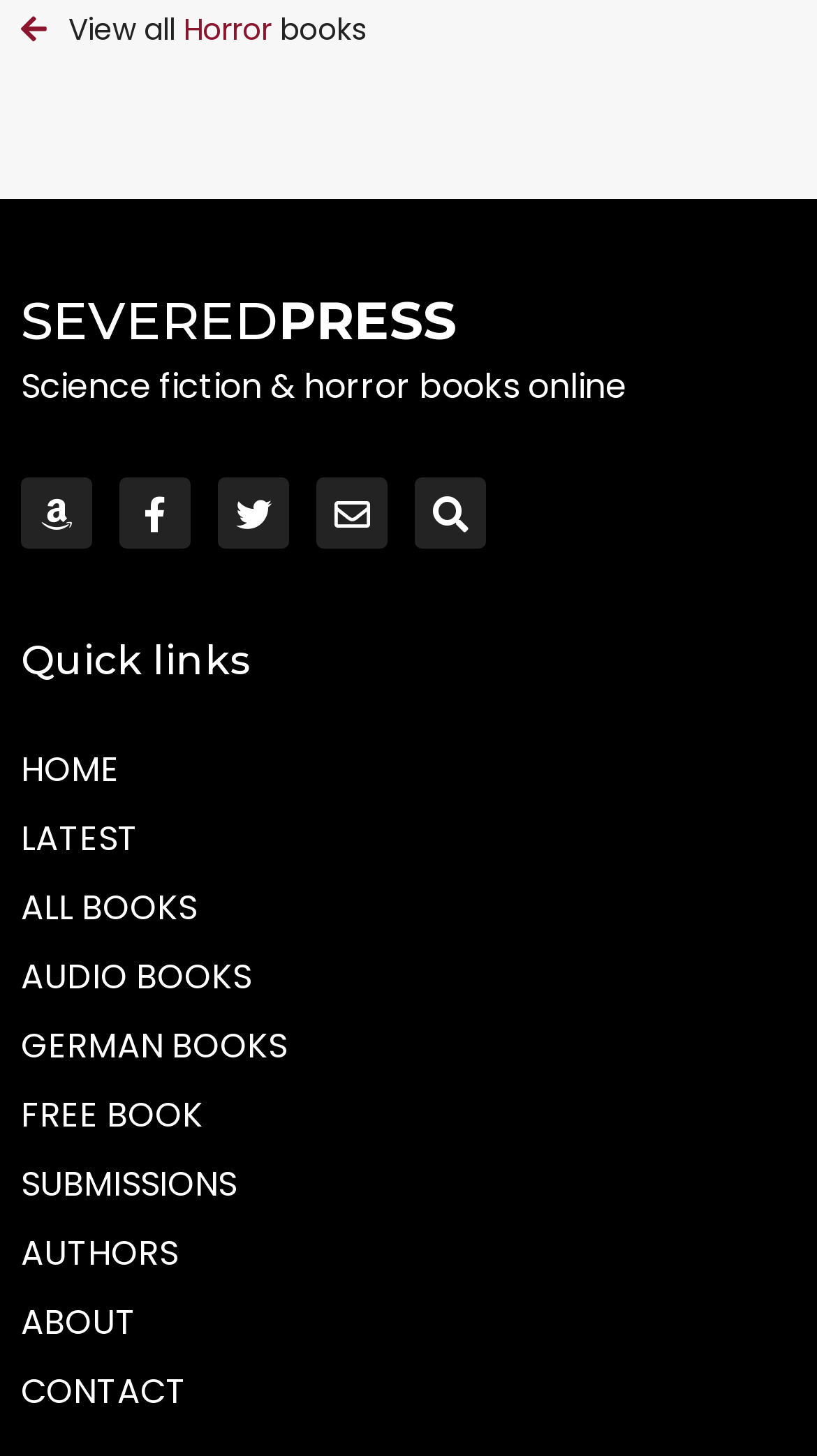Can you specify the bounding box coordinates of the area that needs to be clicked to fulfill the following instruction: "View all horror books"?

[0.224, 0.005, 0.332, 0.034]